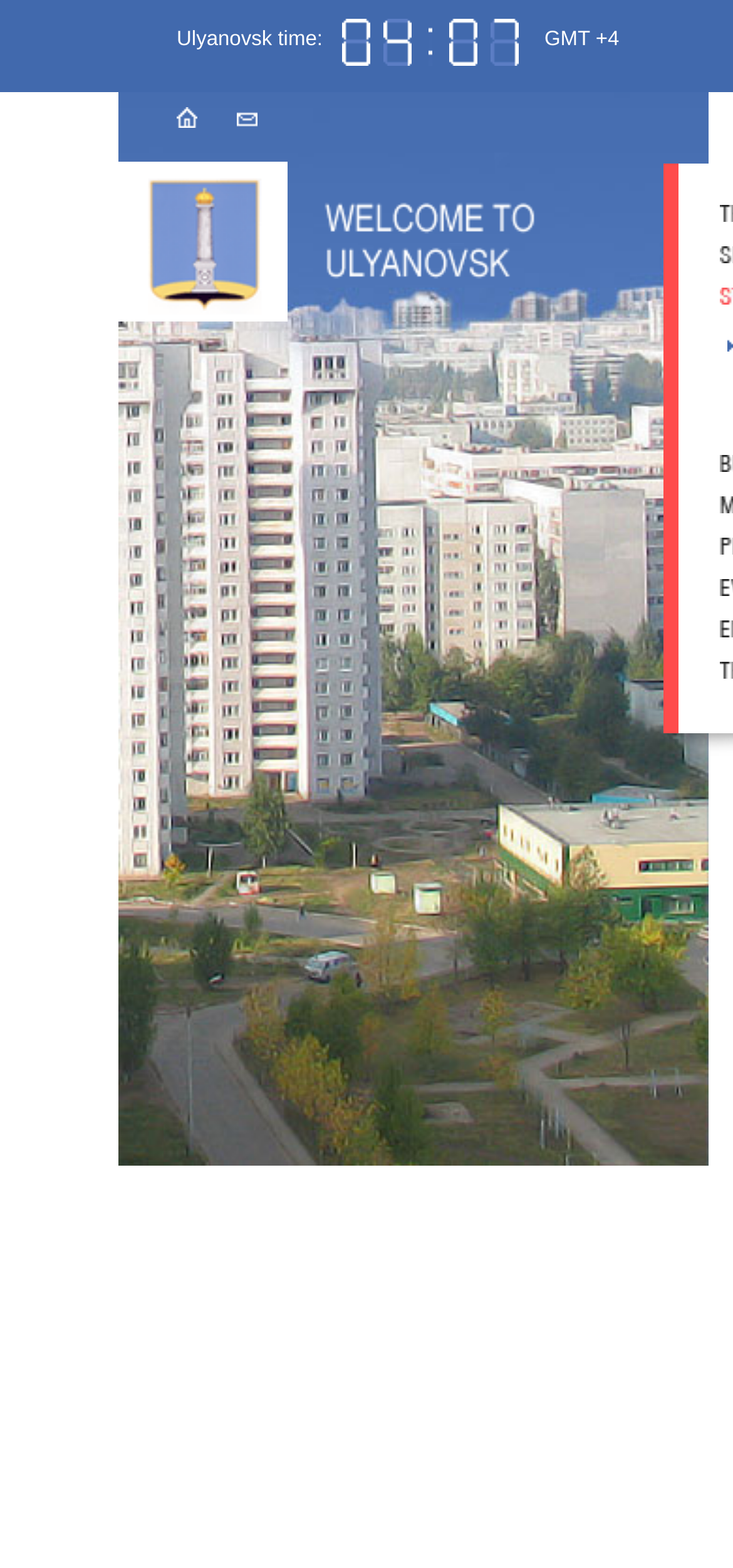Using the description: "alt="mail" title="mail"", identify the bounding box of the corresponding UI element in the screenshot.

[0.277, 0.071, 0.351, 0.085]